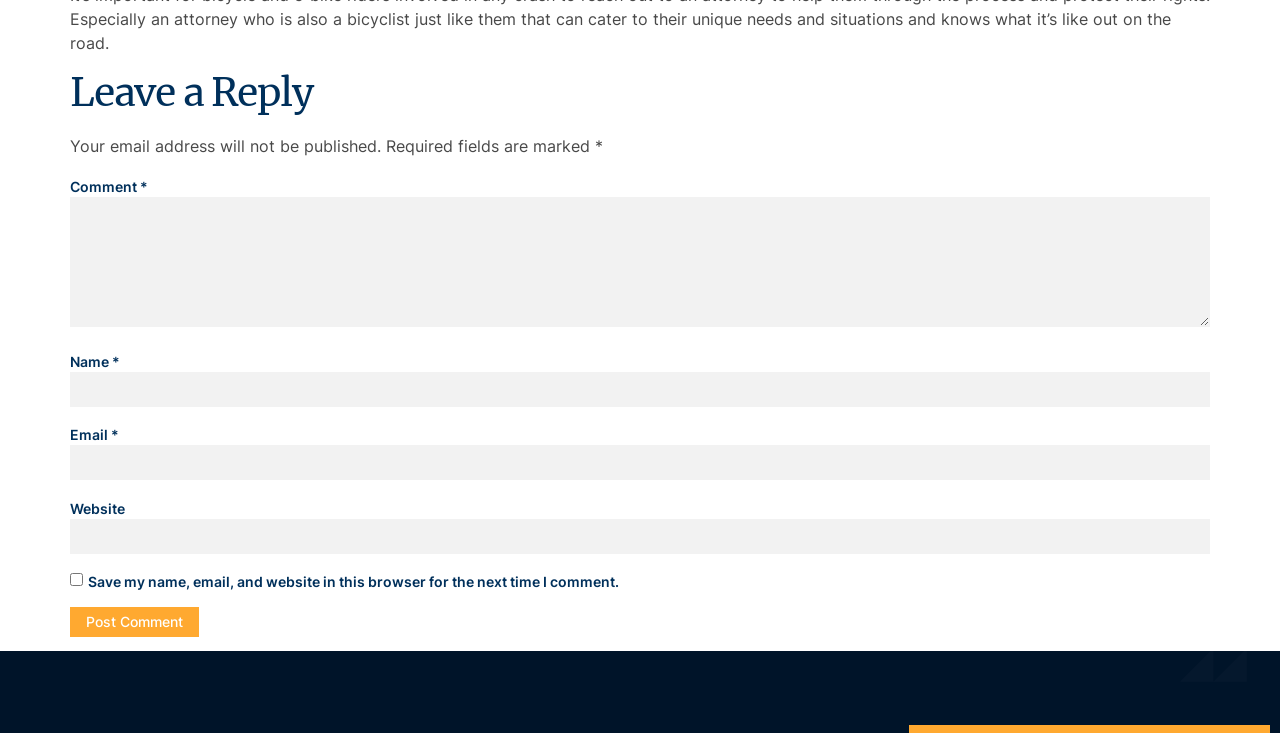How many required fields are there in the comment form?
Based on the screenshot, provide a one-word or short-phrase response.

Three